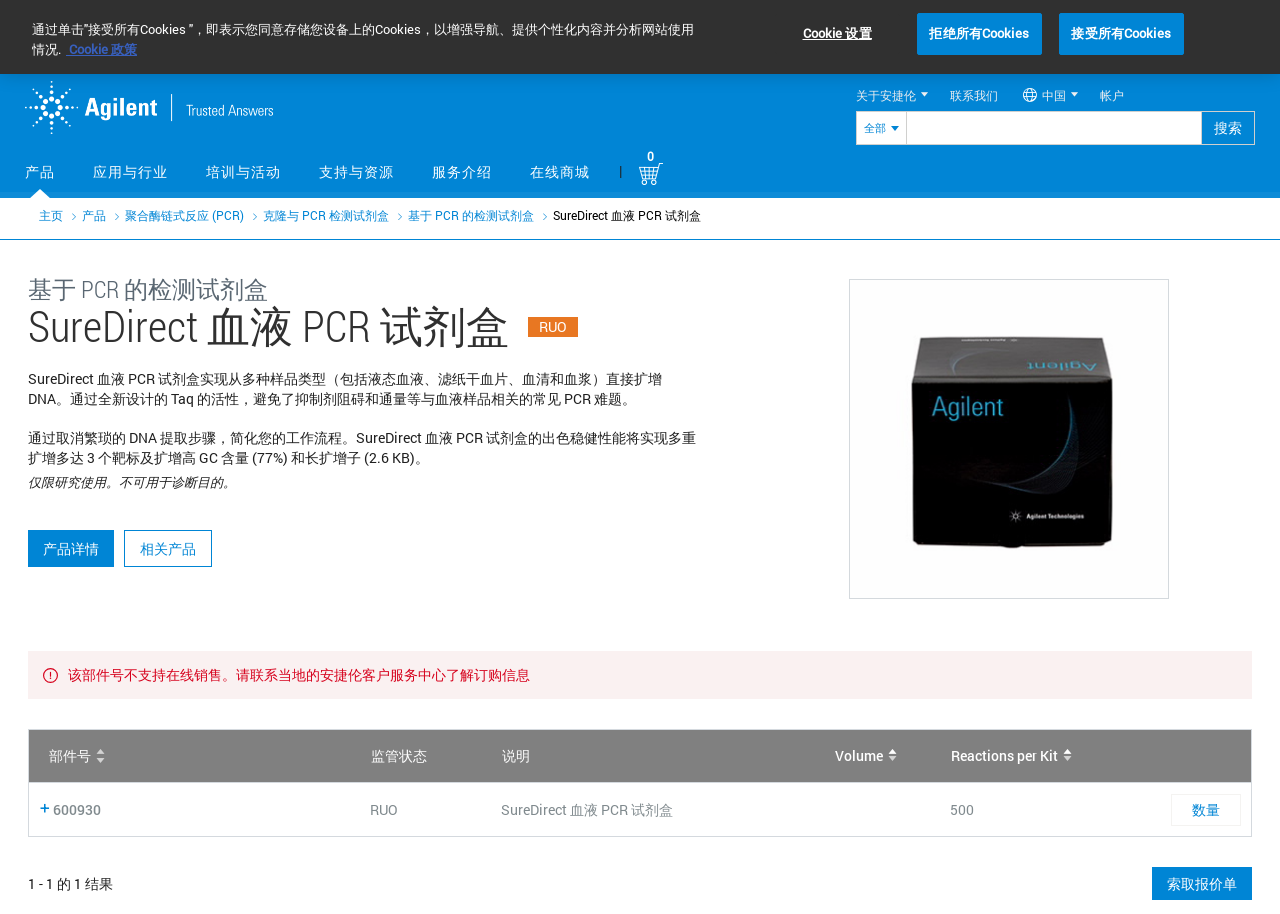Find the bounding box coordinates of the element to click in order to complete the given instruction: "Request a quote."

[0.9, 0.948, 0.978, 0.984]